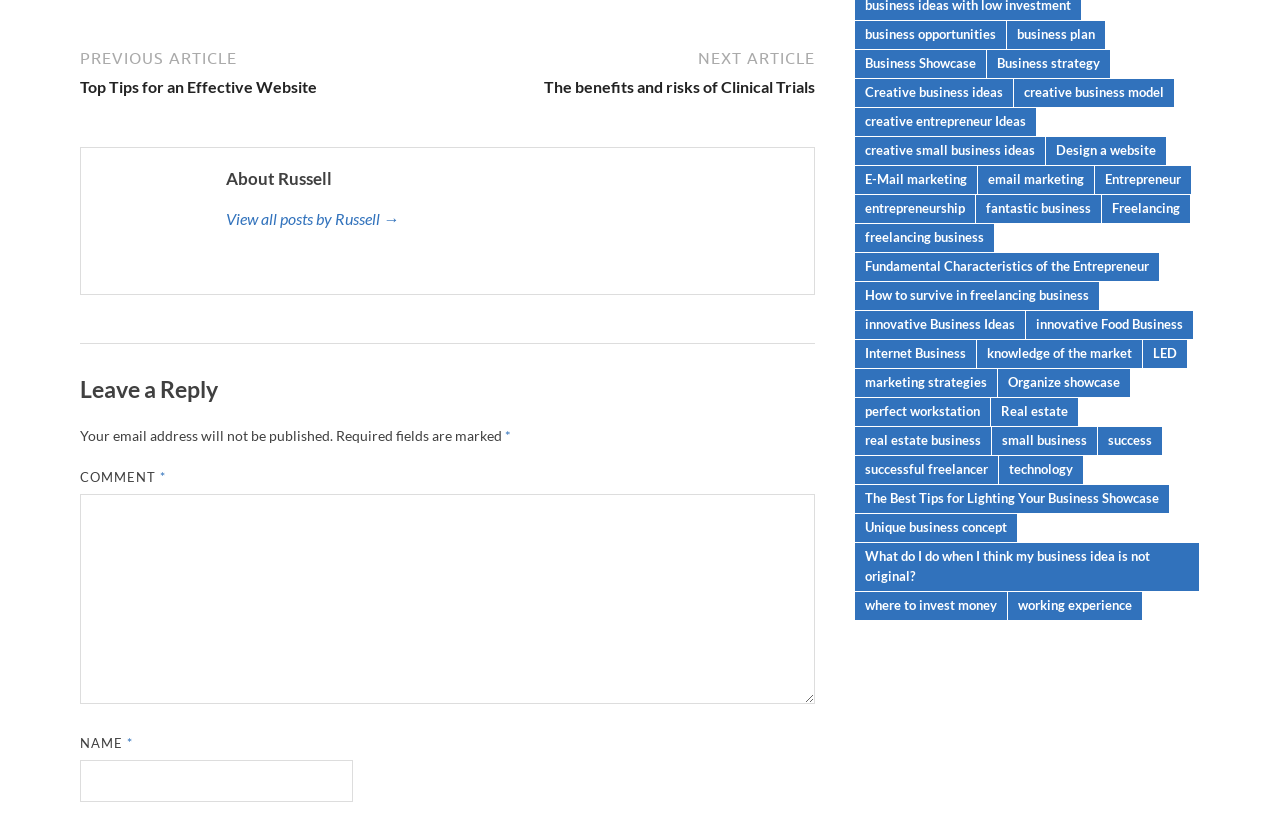Please determine the bounding box coordinates of the section I need to click to accomplish this instruction: "Click on Top Tips for an Effective Website".

[0.062, 0.056, 0.346, 0.117]